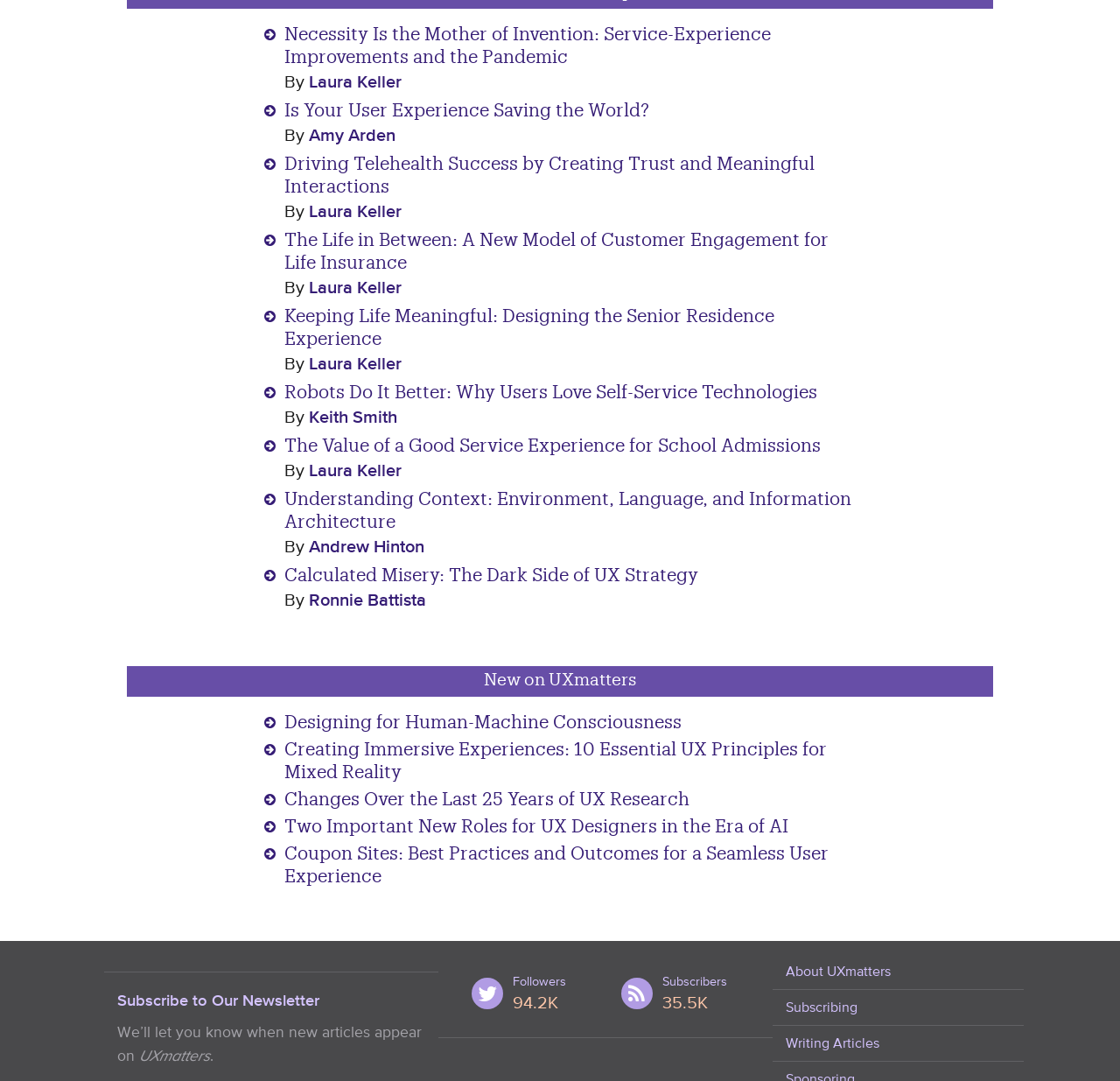What is the title of the first article?
Based on the screenshot, respond with a single word or phrase.

Necessity Is the Mother of Invention